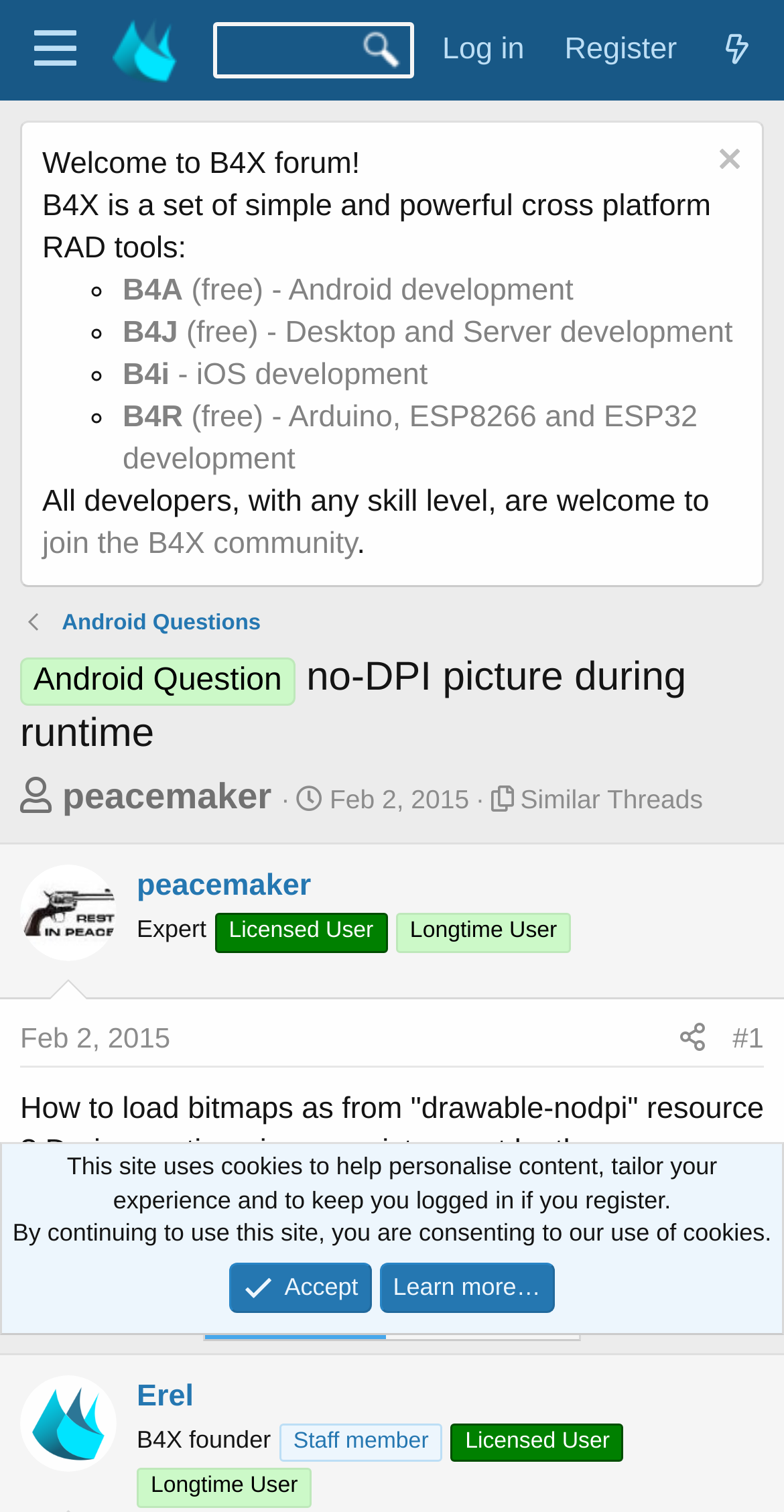Determine the main headline from the webpage and extract its text.

Android Question no-DPI picture during runtime